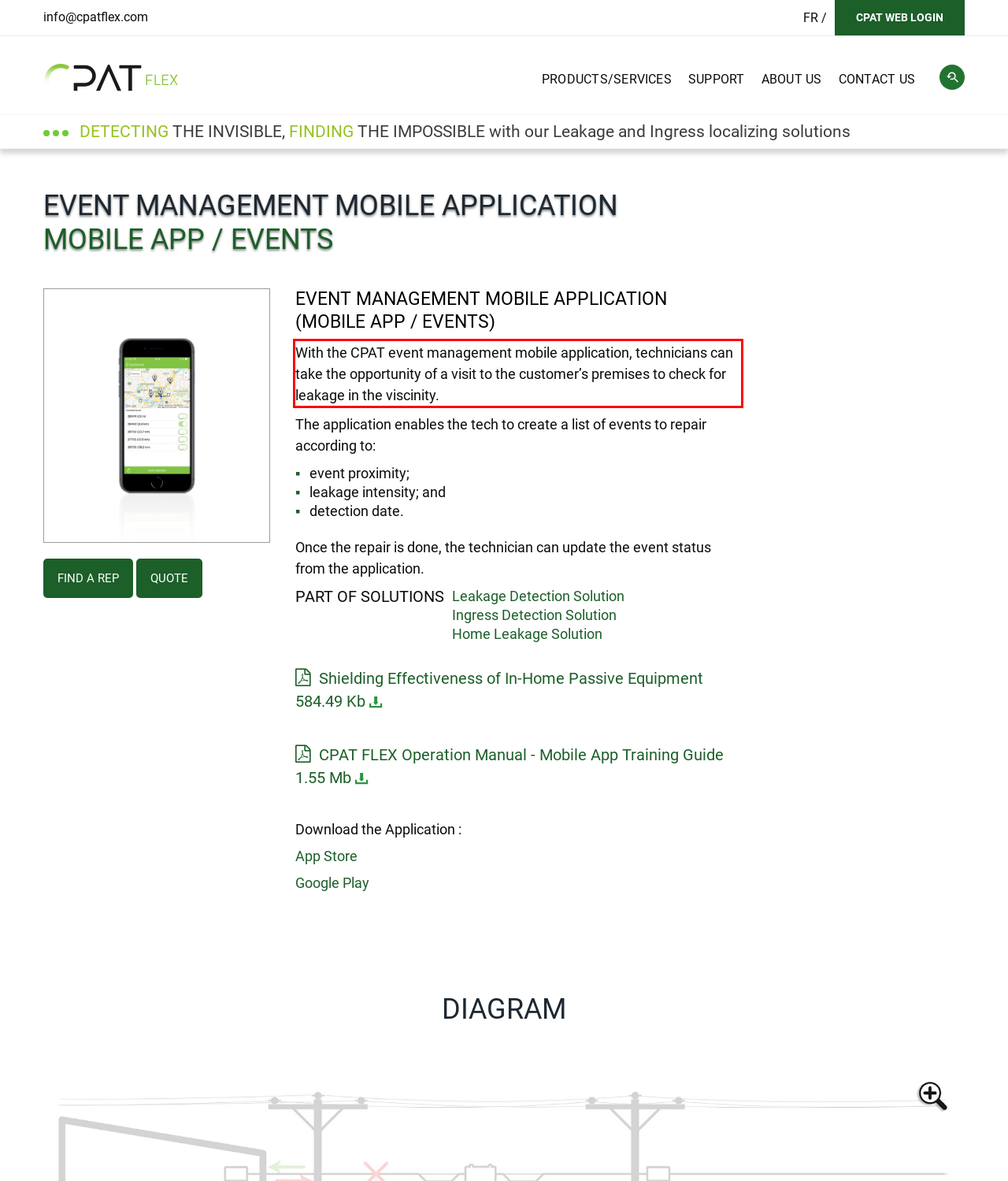Please use OCR to extract the text content from the red bounding box in the provided webpage screenshot.

With the CPAT event management mobile application, technicians can take the opportunity of a visit to the customer’s premises to check for leakage in the viscinity.